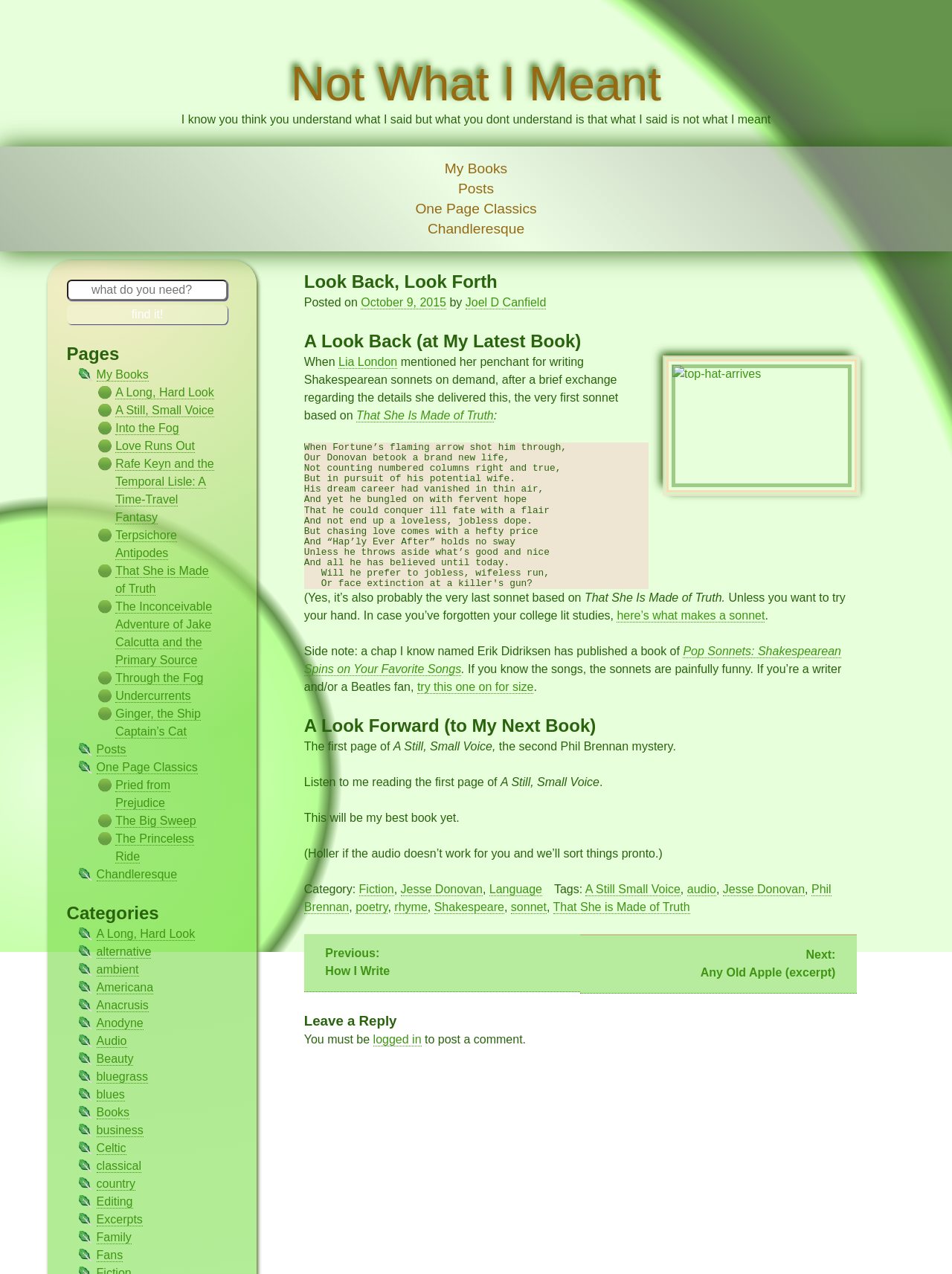Kindly provide the bounding box coordinates of the section you need to click on to fulfill the given instruction: "Listen to the audio of 'A Still, Small Voice'".

[0.319, 0.609, 0.526, 0.619]